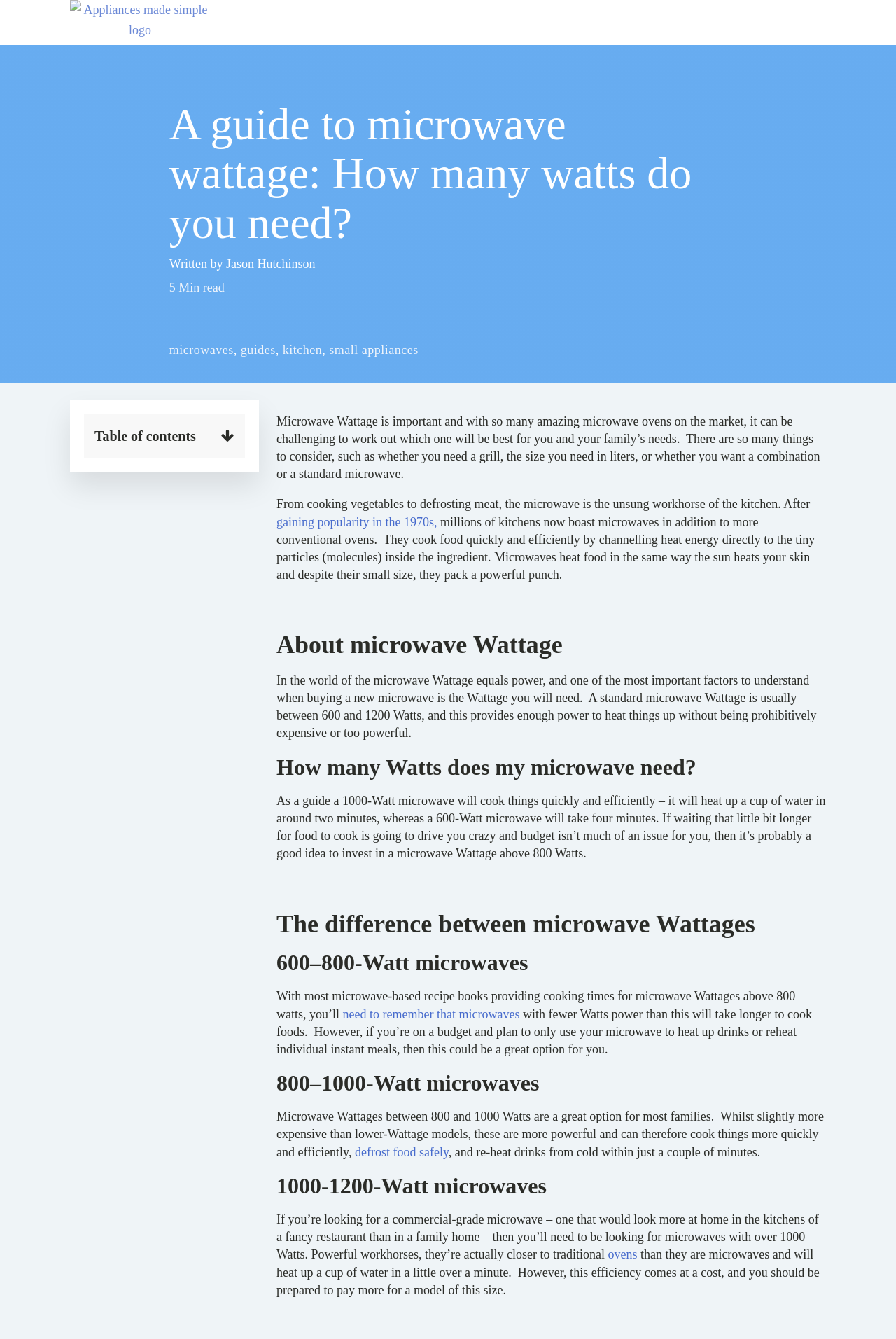How long does a 1000-Watt microwave take to heat up a cup of water?
Respond with a short answer, either a single word or a phrase, based on the image.

Two minutes